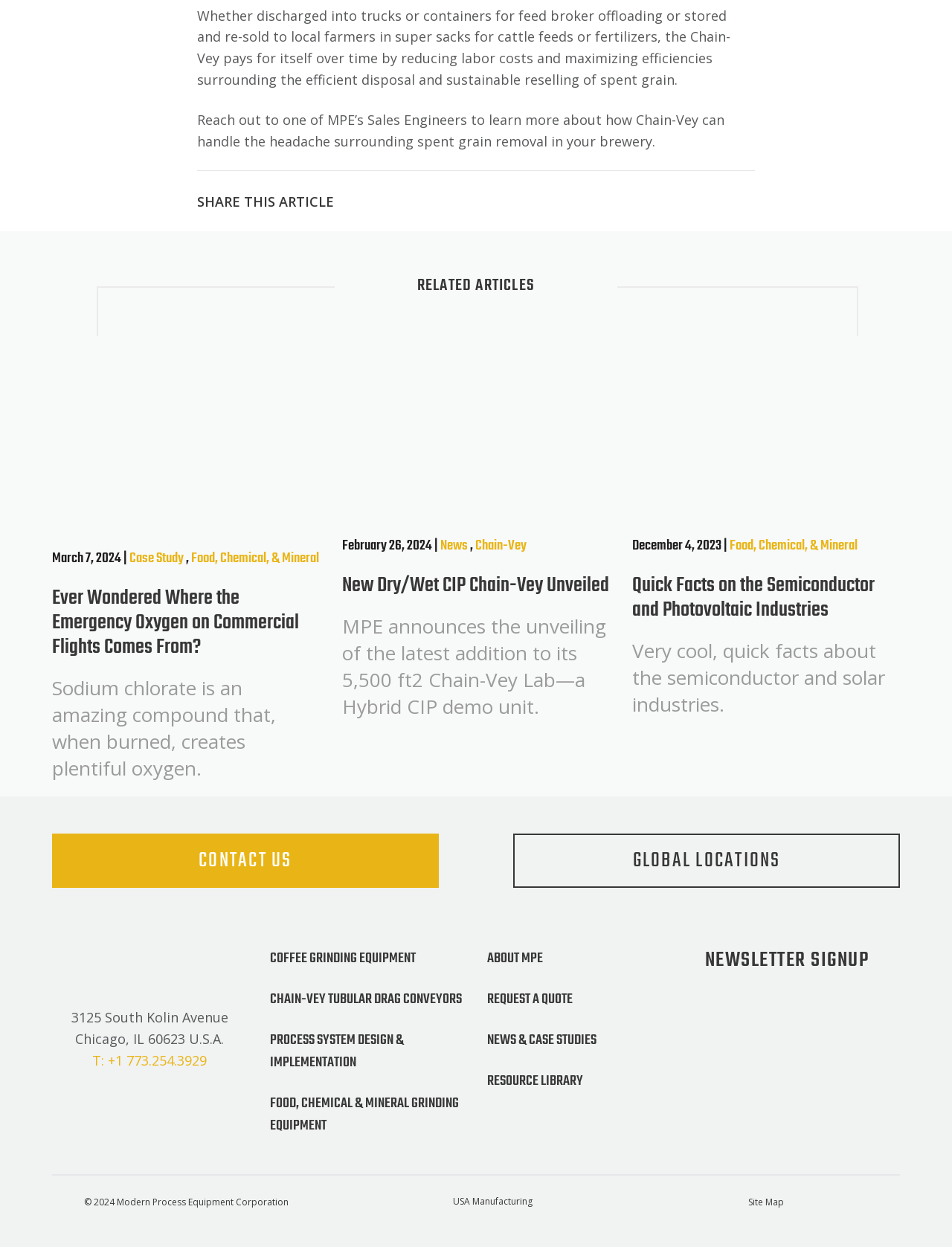Determine the bounding box coordinates of the region I should click to achieve the following instruction: "Read related article about emergency oxygen on commercial flights". Ensure the bounding box coordinates are four float numbers between 0 and 1, i.e., [left, top, right, bottom].

[0.055, 0.47, 0.336, 0.529]